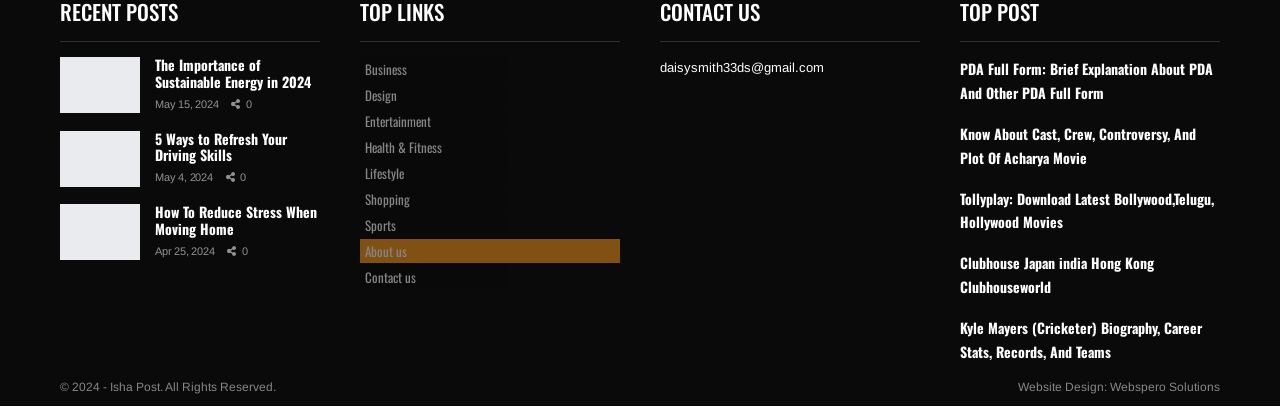Please provide the bounding box coordinates for the element that needs to be clicked to perform the following instruction: "Contact us through email". The coordinates should be given as four float numbers between 0 and 1, i.e., [left, top, right, bottom].

[0.516, 0.148, 0.644, 0.185]